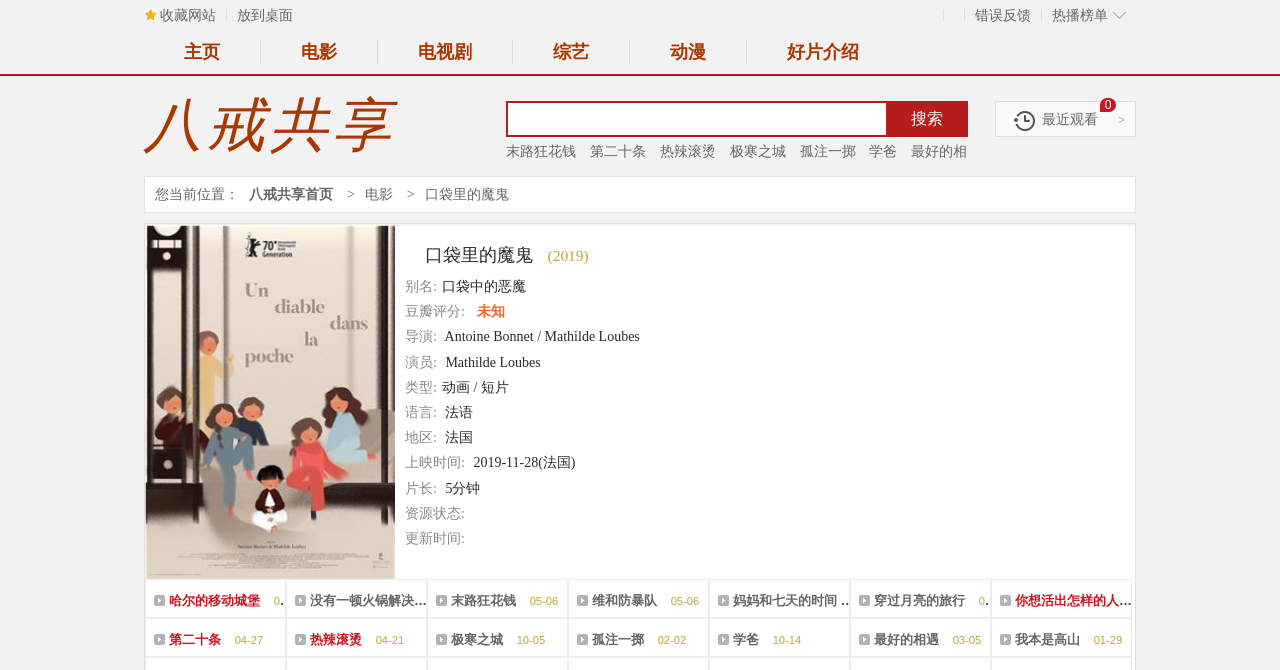Locate the bounding box coordinates of the clickable area to execute the instruction: "check the latest updates". Provide the coordinates as four float numbers between 0 and 1, represented as [left, top, right, bottom].

[0.814, 0.166, 0.857, 0.19]